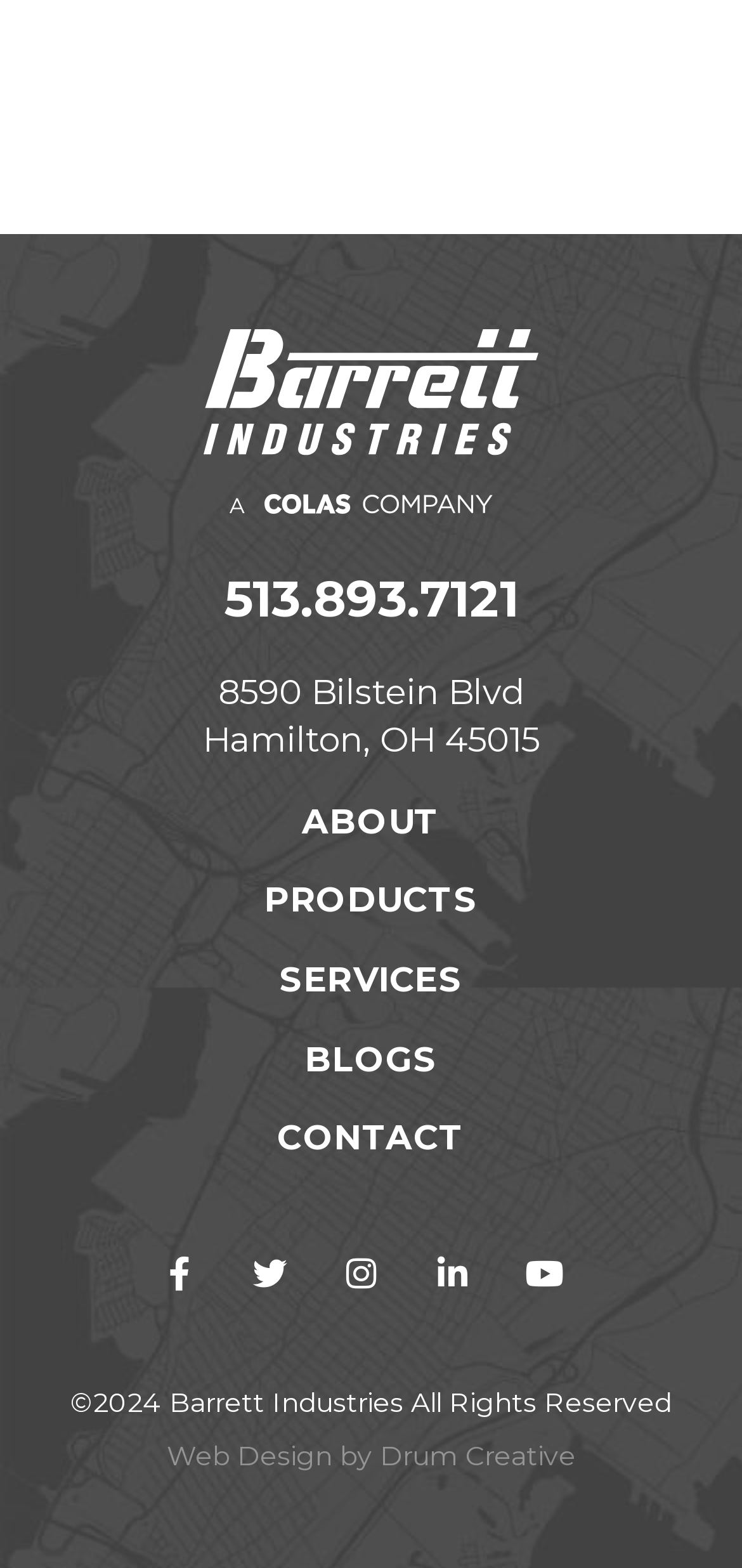What is the phone number on the webpage?
Using the visual information, reply with a single word or short phrase.

513.893.7121